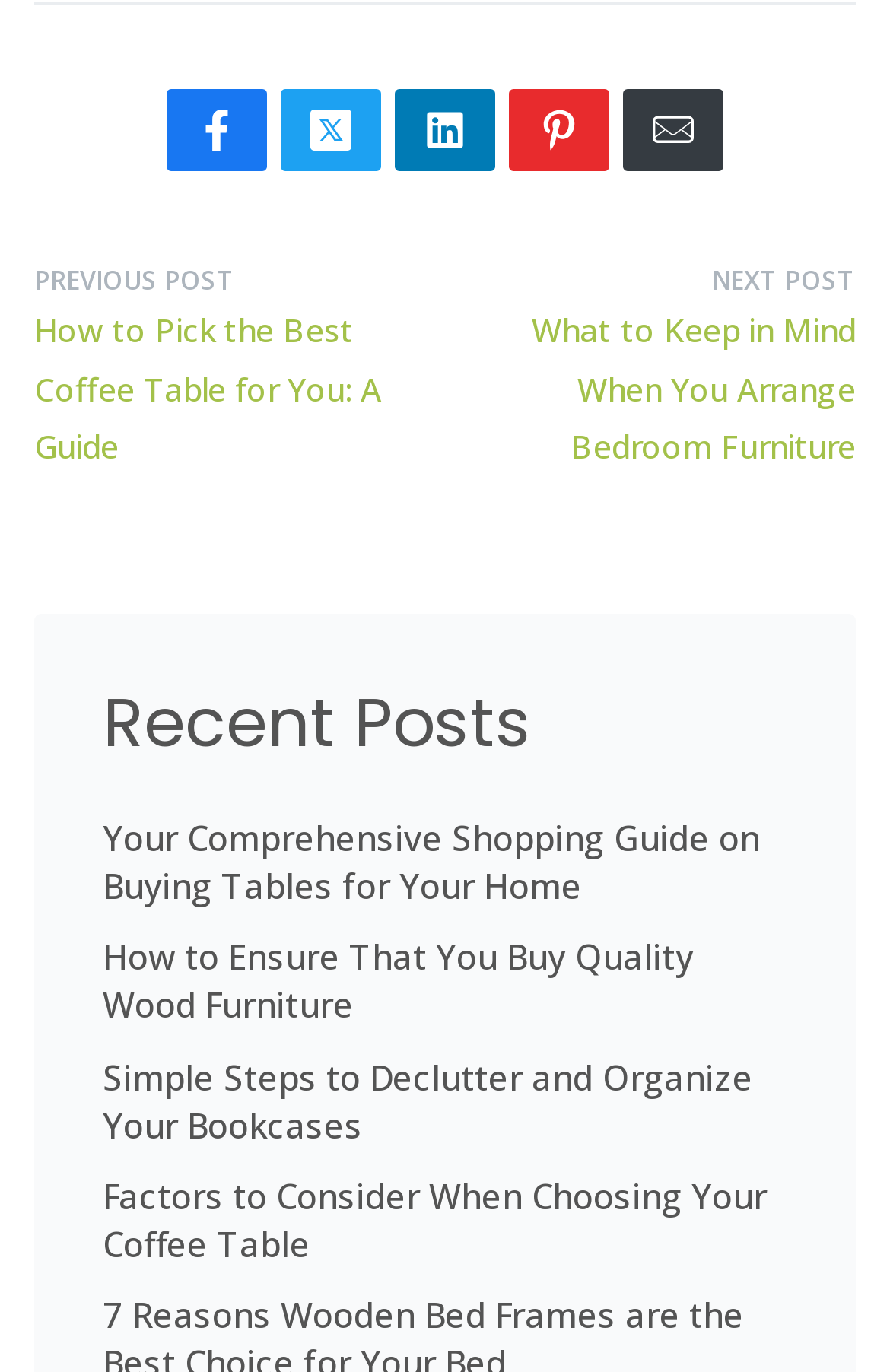What is the topic of the first recent post?
Please provide a detailed answer to the question.

I looked at the first link under the 'Recent Posts' heading, which is 'Your Comprehensive Shopping Guide on Buying Tables for Your Home', and determined that the topic is buying tables for your home.